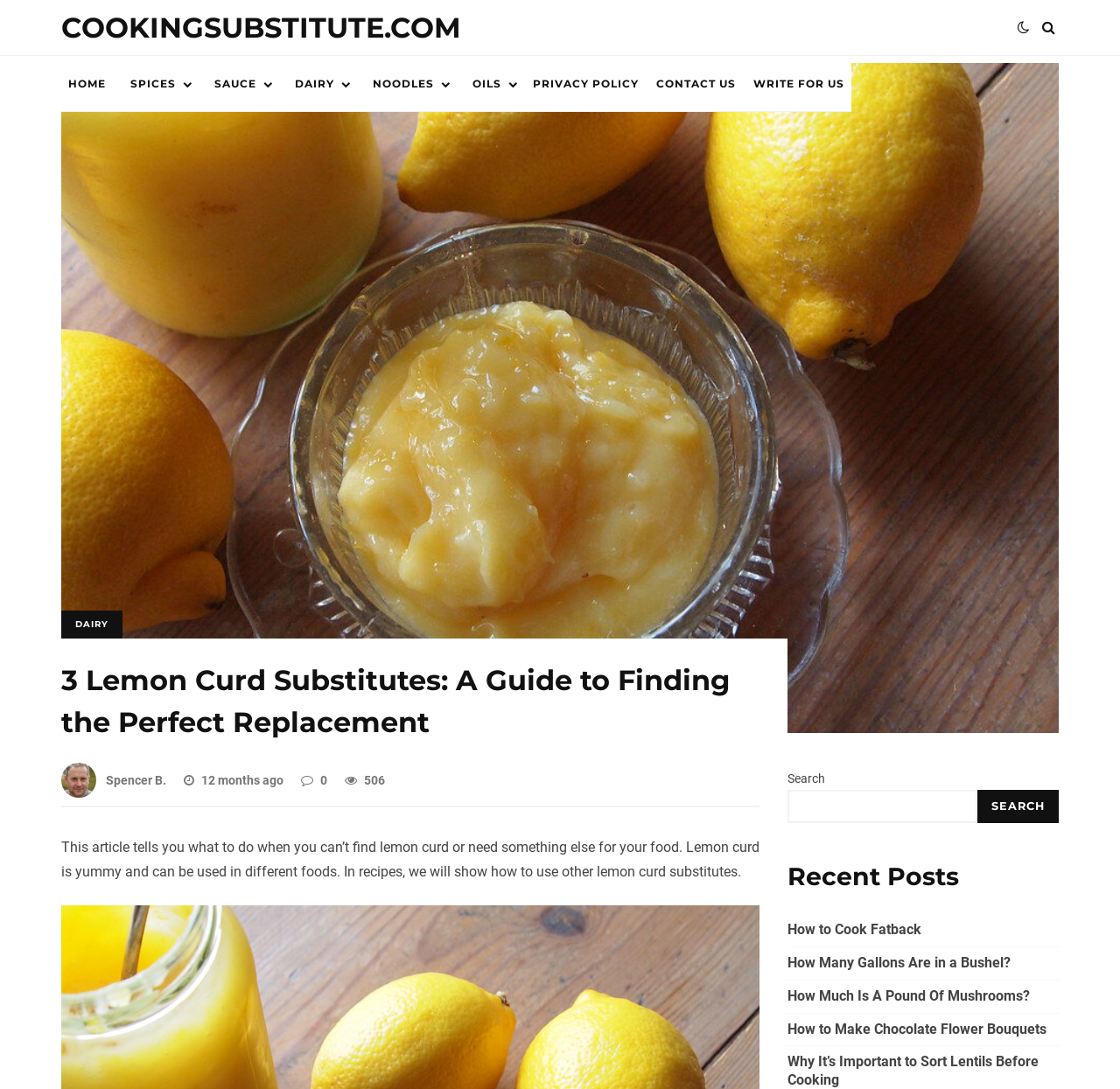What is the category of the article?
Based on the visual, give a brief answer using one word or a short phrase.

DAIRY